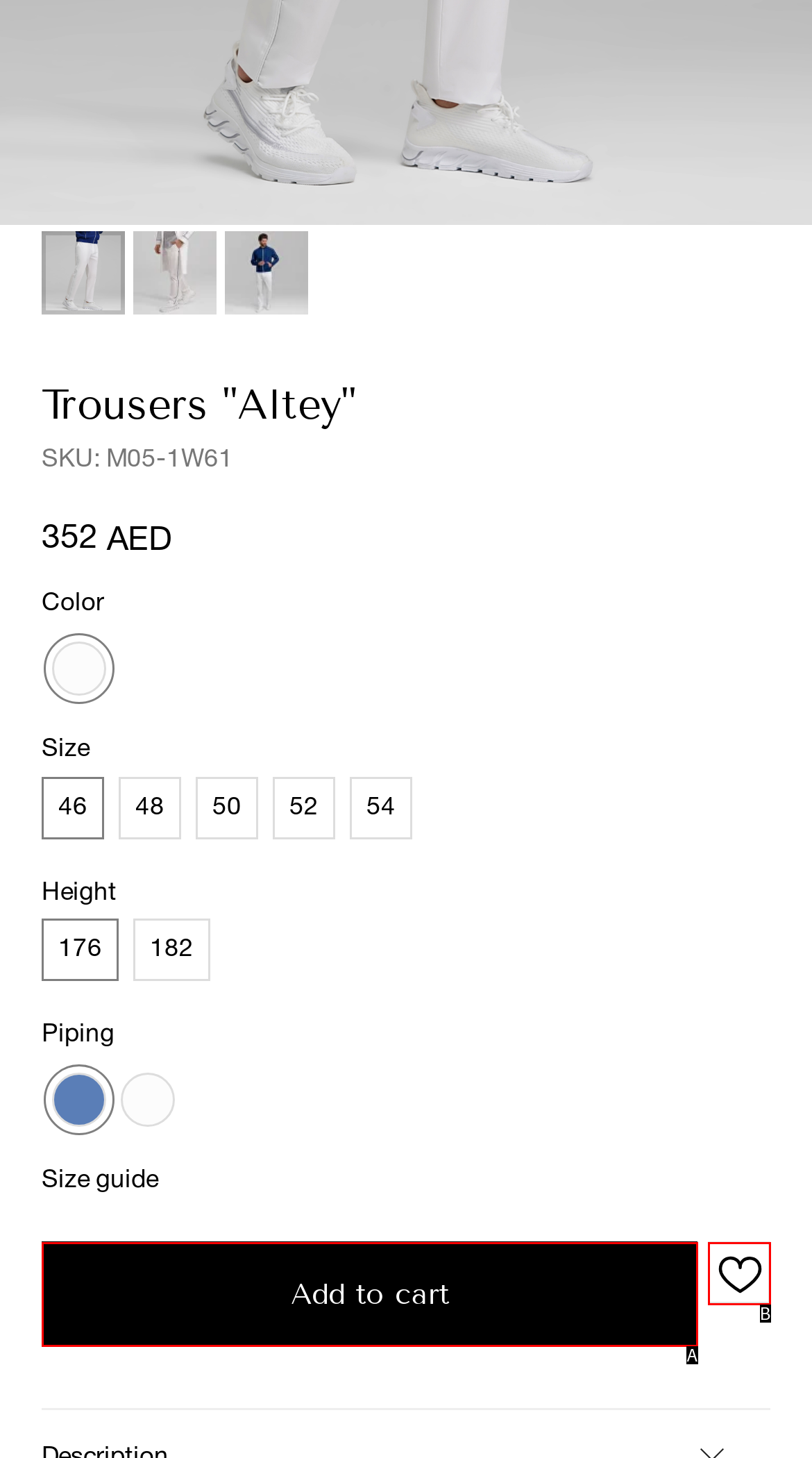Given the description: title="Reviews on Amazon", identify the corresponding option. Answer with the letter of the appropriate option directly.

None